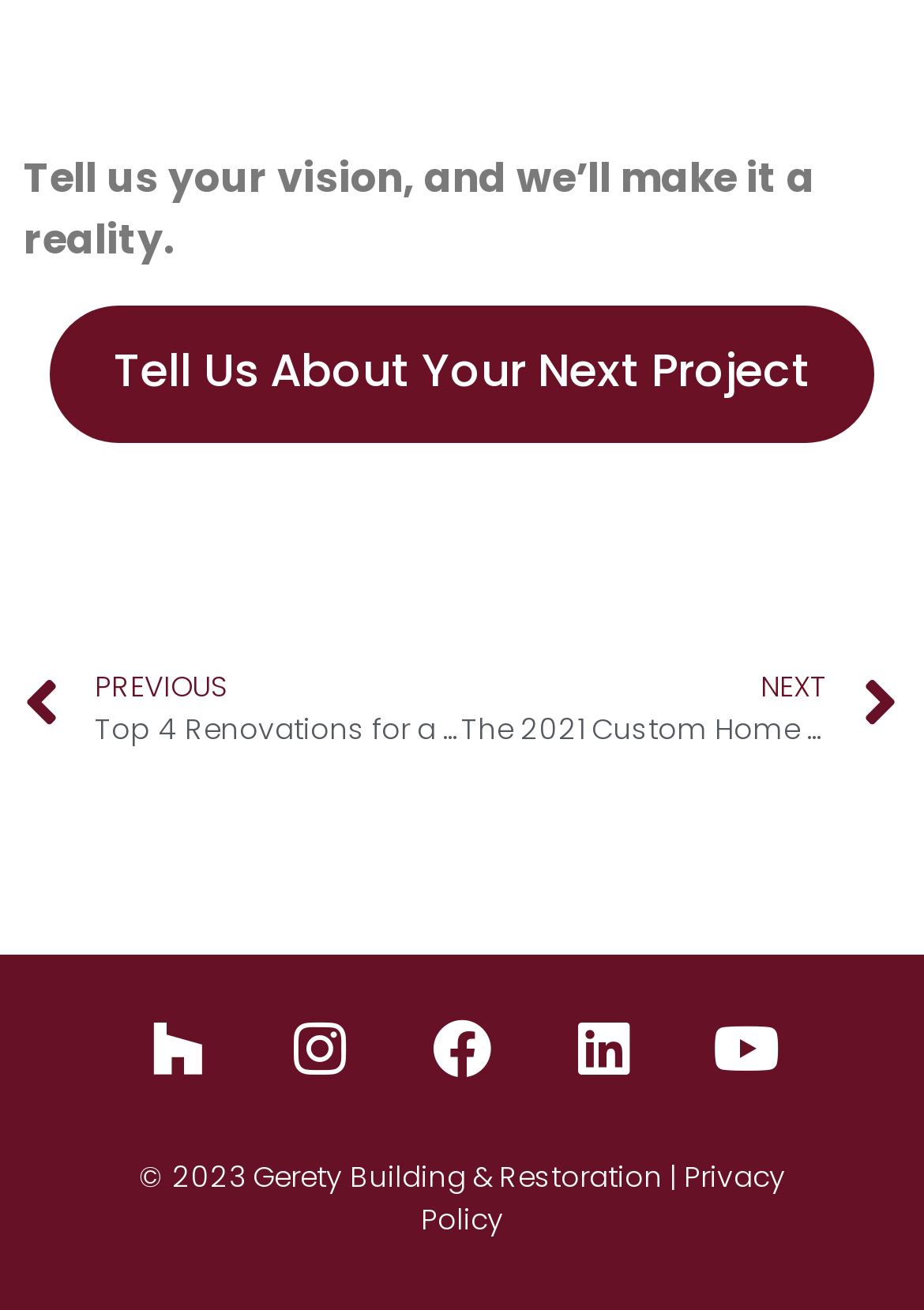Is there a privacy policy?
Using the image as a reference, give an elaborate response to the question.

There is a link to the privacy policy at the bottom of the webpage, which indicates that the company has a privacy policy in place.